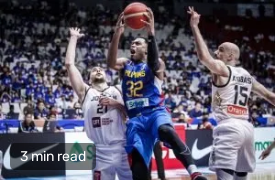How many defenders are pressuring the player in blue? Please answer the question using a single word or phrase based on the image.

2